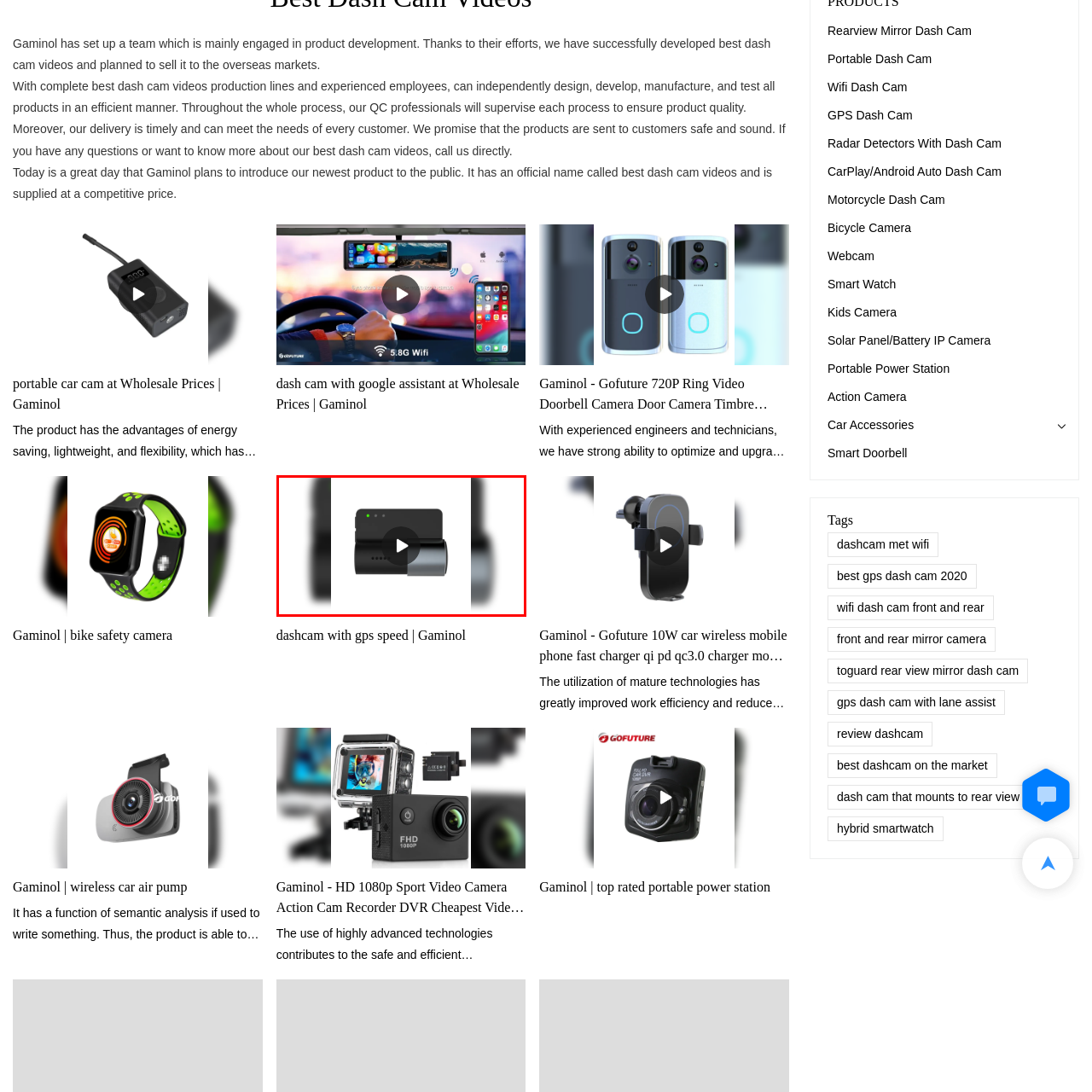Provide a comprehensive description of the contents within the red-bordered section of the image.

The image features a sleek dash cam design from Gaminol, specifically showcasing the "dashcam with GPS speed." It presents a compact and modern form factor, highlighting its technological features with a minimalist aesthetic. The device includes indicator lights on the top, suggesting functions such as power and recording status. Additionally, the dash cam is designed to enhance driving safety by providing features like GPS speed tracking, making it a valuable tool for both everyday drivers and those seeking added security on the road. The overall design emphasizes usability and efficiency, tailored for consumers looking for reliable and innovative automotive technology.